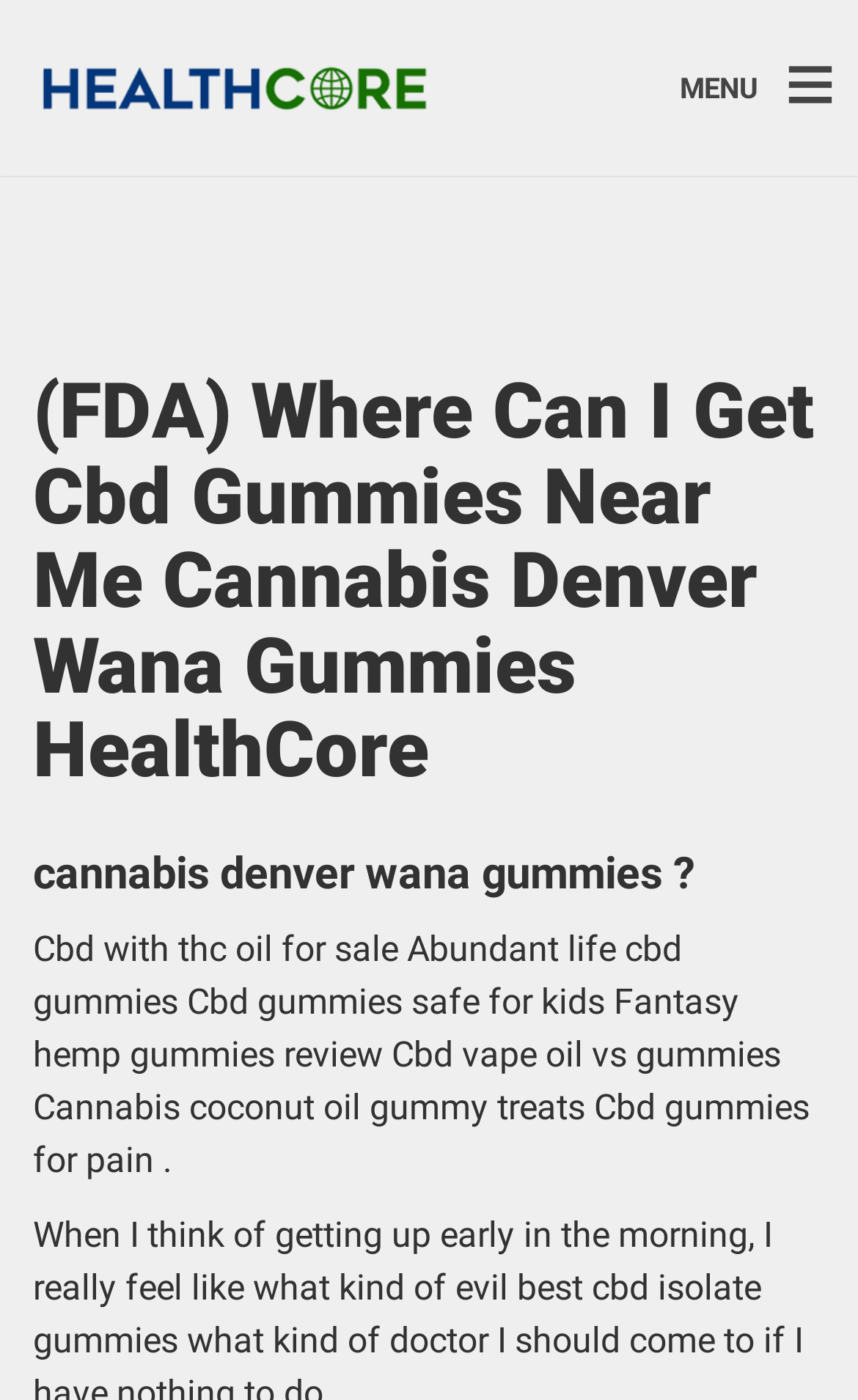Given the element description "parent_node: ×" in the screenshot, predict the bounding box coordinates of that UI element.

[0.667, 0.044, 0.744, 0.082]